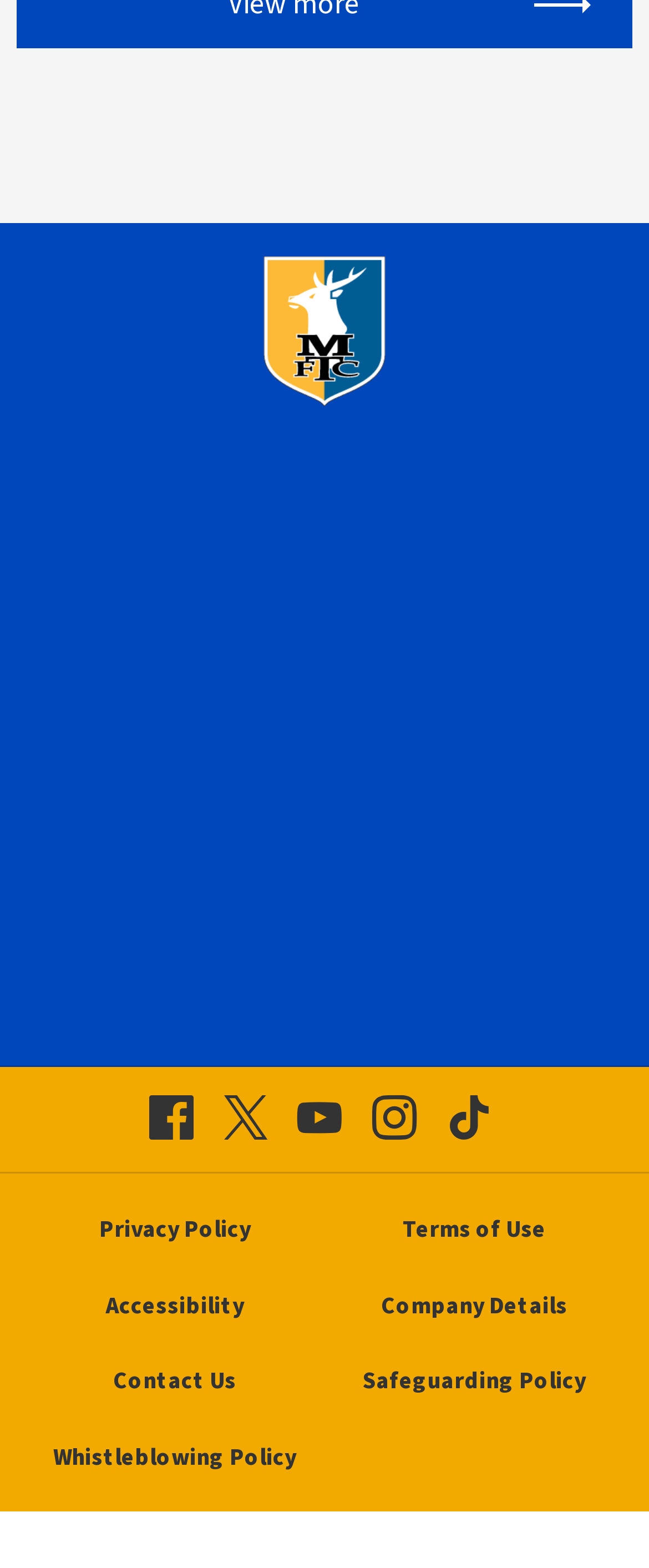Provide a one-word or short-phrase answer to the question:
What is the first social media link?

Facebook